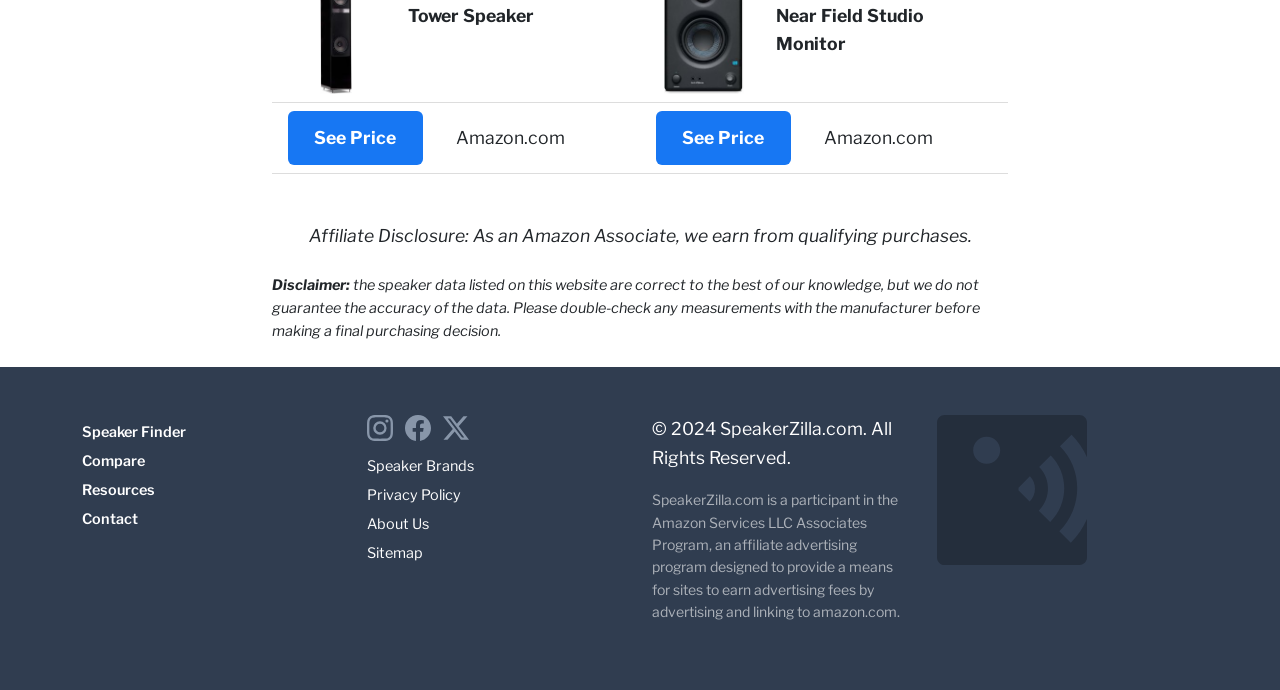Could you find the bounding box coordinates of the clickable area to complete this instruction: "View price on Amazon"?

[0.225, 0.16, 0.33, 0.239]